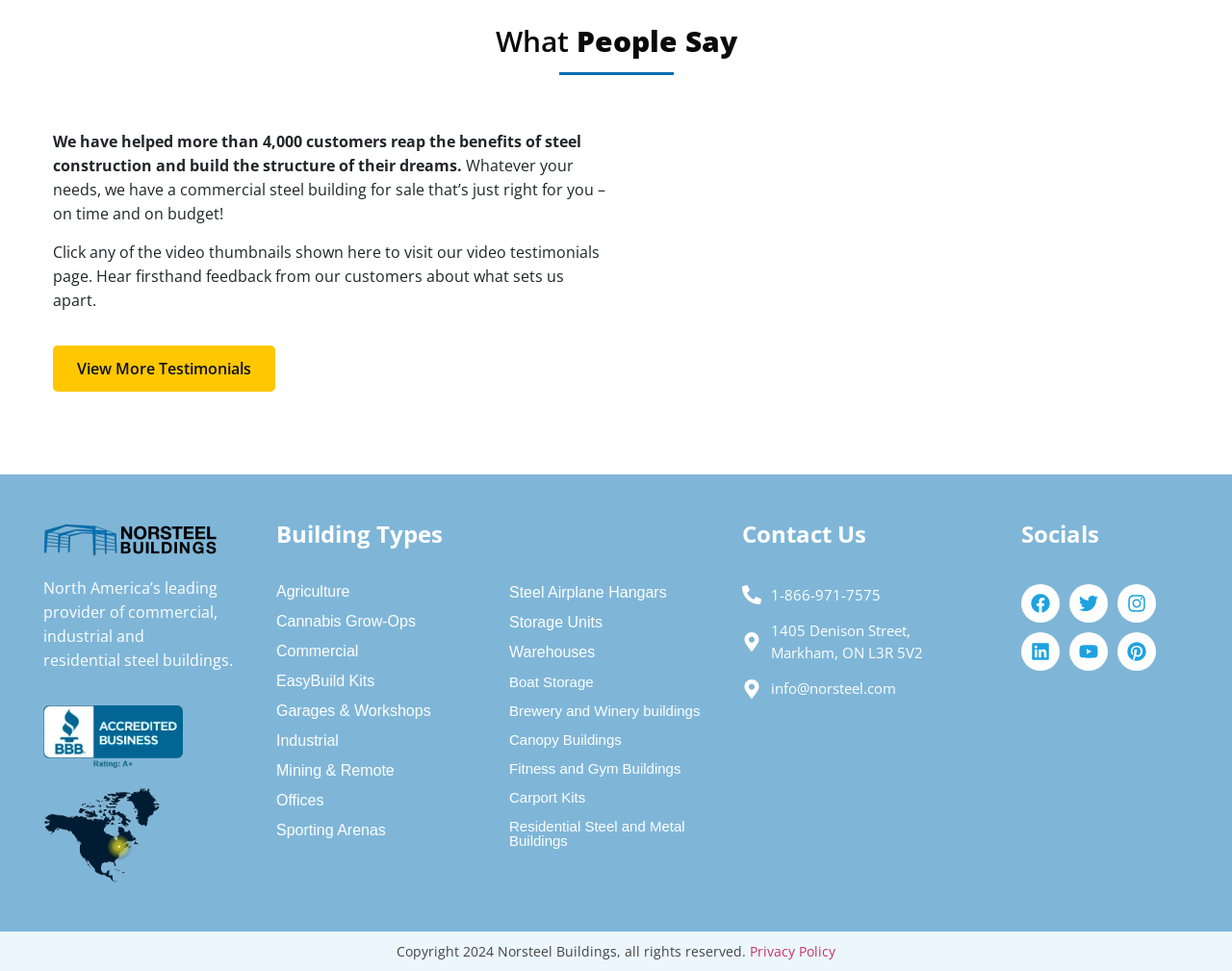Given the following UI element description: "Facebook", find the bounding box coordinates in the webpage screenshot.

[0.829, 0.602, 0.86, 0.641]